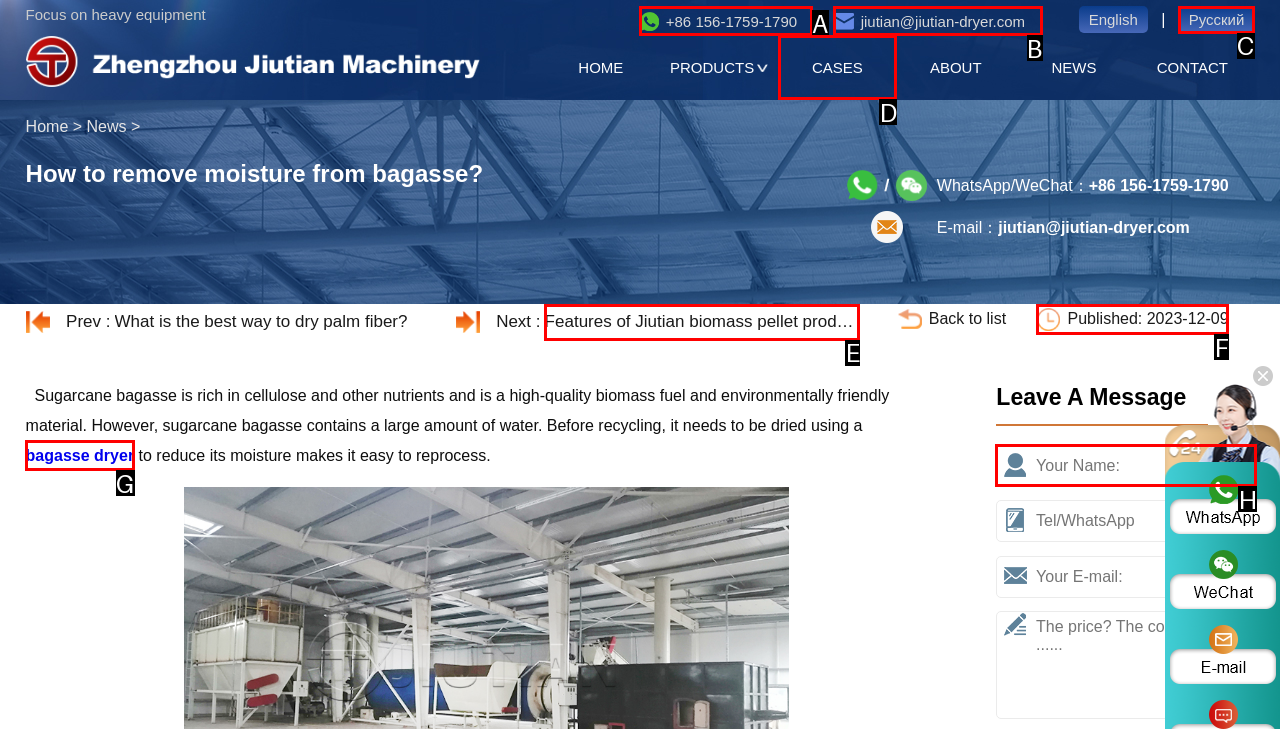Select the right option to accomplish this task: Enter your name in the 'Your Name:' textbox. Reply with the letter corresponding to the correct UI element.

H